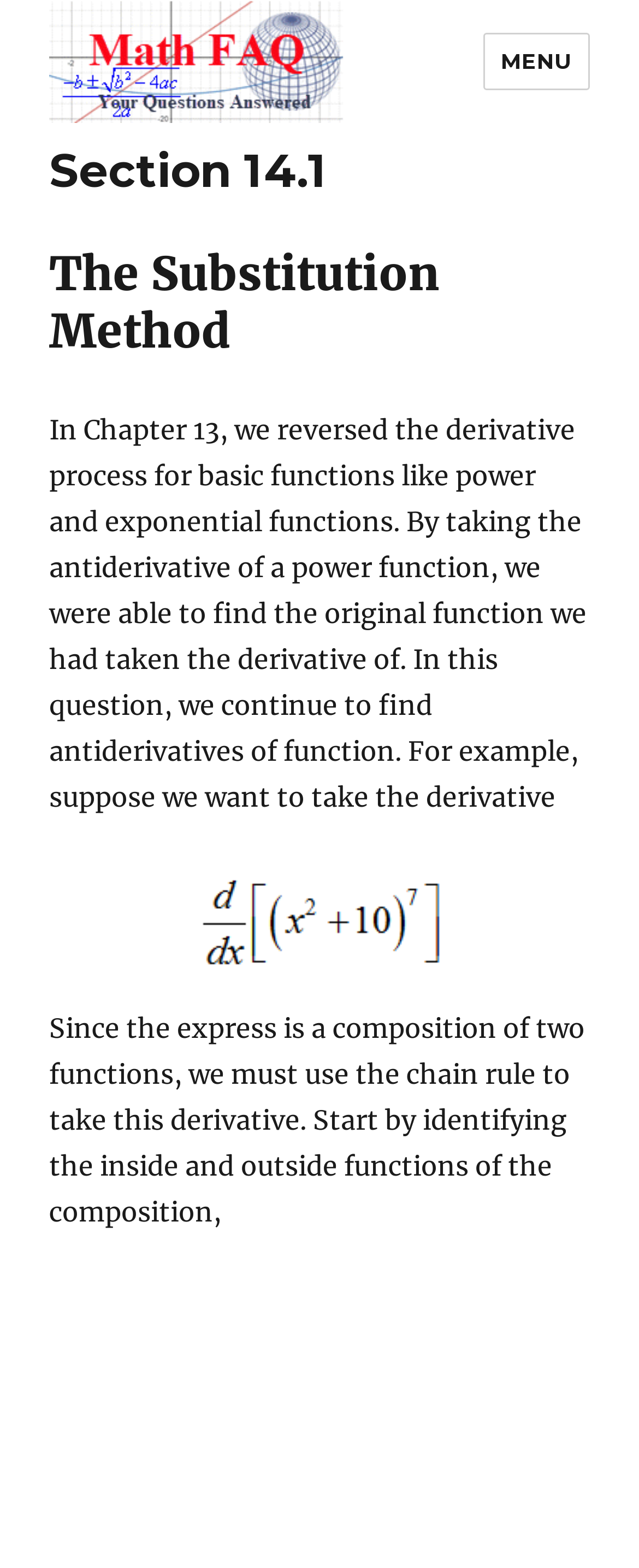What is the author trying to find in the given example?
Using the information from the image, provide a comprehensive answer to the question.

Based on the text 'In Chapter 13, we reversed the derivative process for basic functions like power and exponential functions. By taking the antiderivative of a power function, we were able to find the original function we had taken the derivative of.', the author is trying to find antiderivatives of functions in the given example.